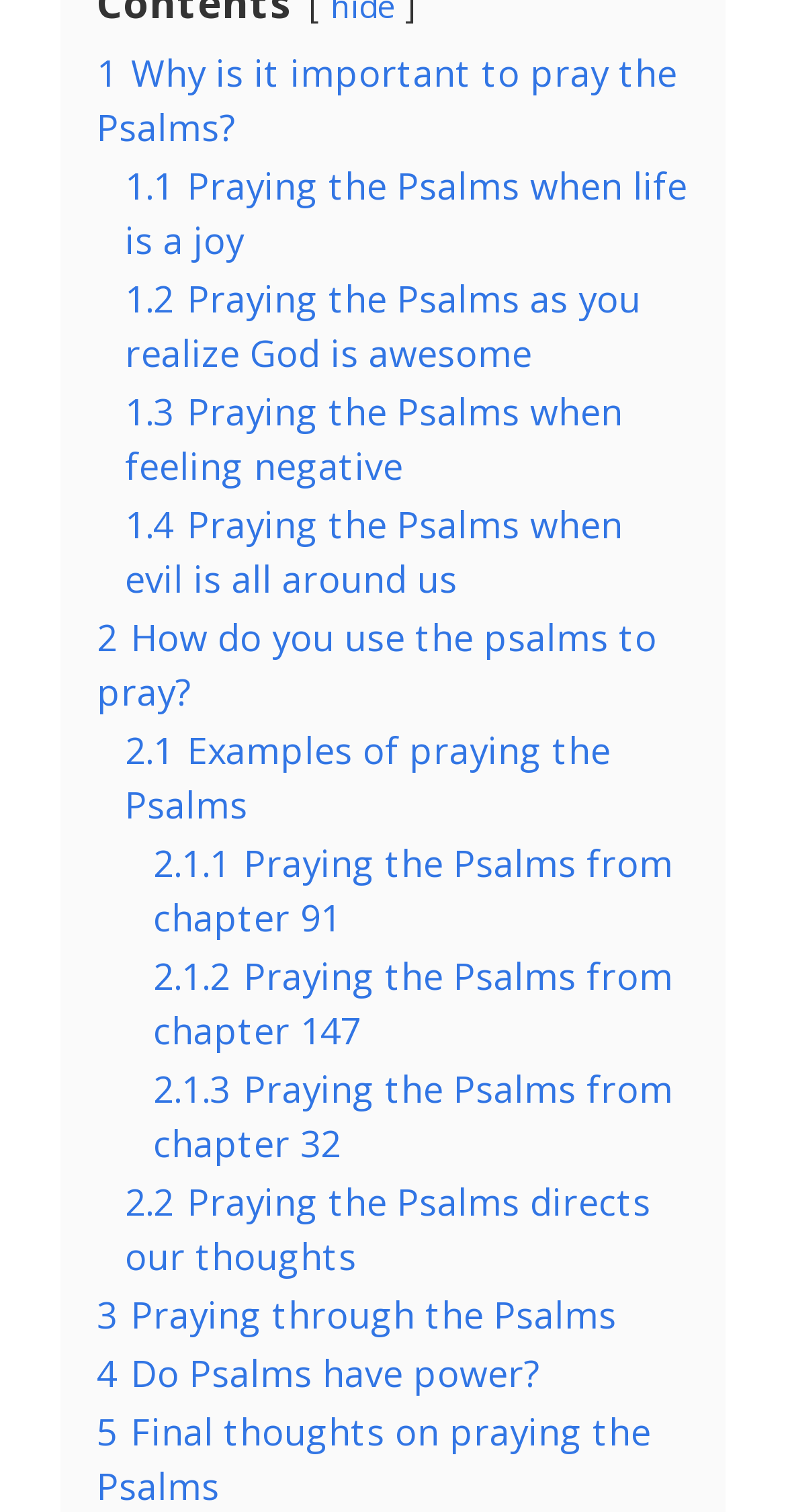Show the bounding box coordinates of the region that should be clicked to follow the instruction: "Click on 'Why is it important to pray the Psalms?'."

[0.123, 0.032, 0.862, 0.1]